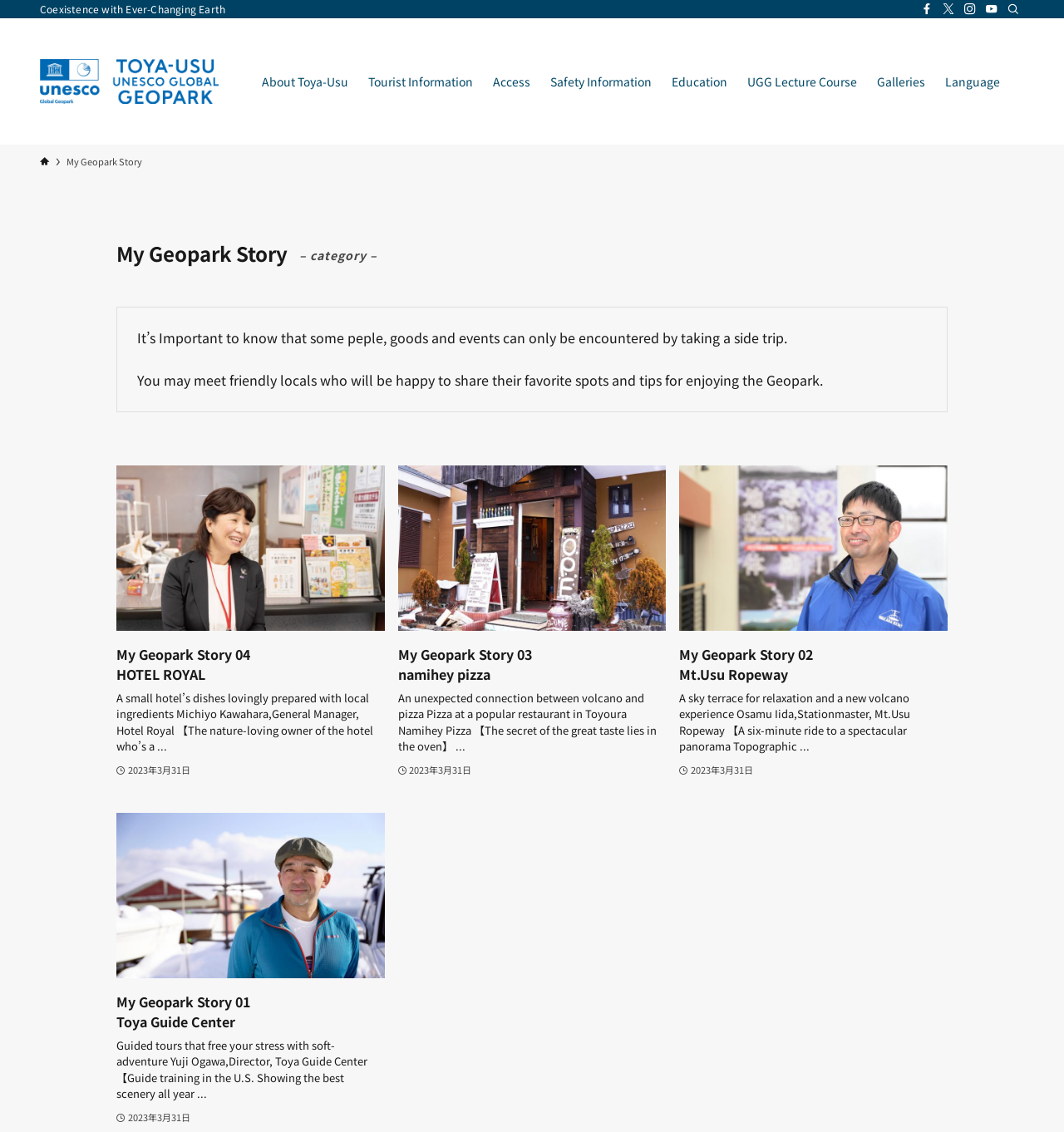Find and provide the bounding box coordinates for the UI element described with: "aria-label="youtube"".

[0.922, 0.0, 0.942, 0.016]